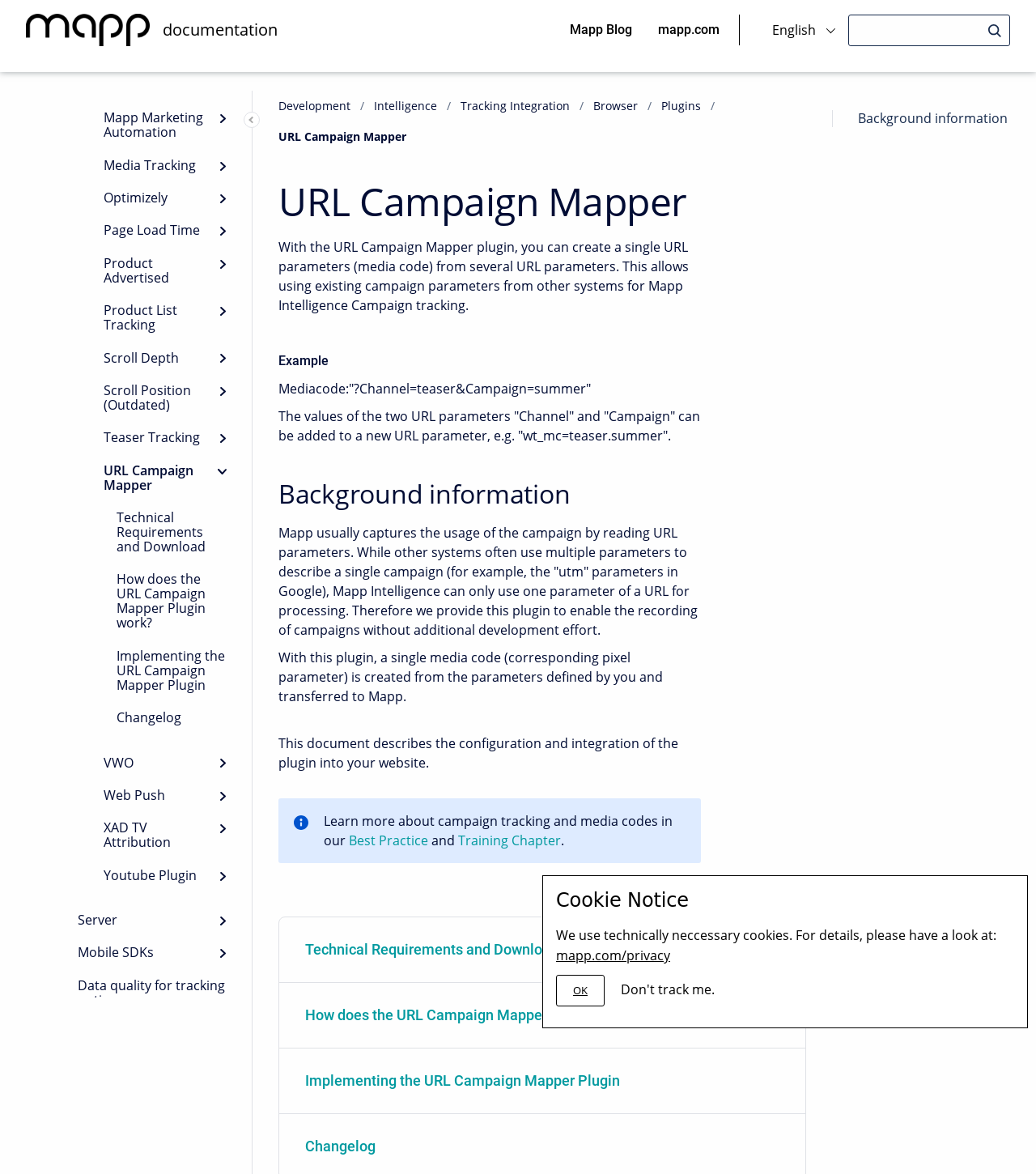Identify the bounding box for the UI element specified in this description: "documentation". The coordinates must be four float numbers between 0 and 1, formatted as [left, top, right, bottom].

[0.144, 0.011, 0.28, 0.04]